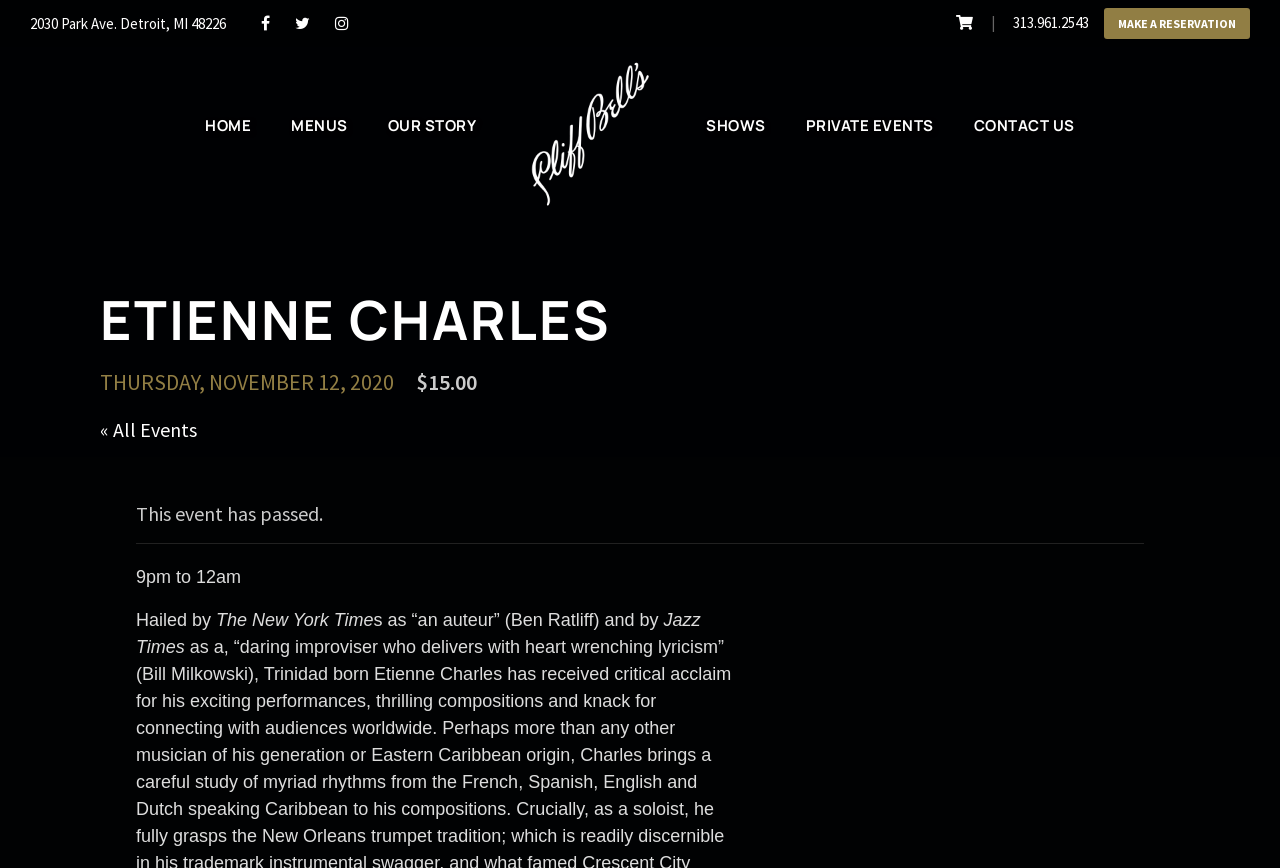From the element description: "Private Events", extract the bounding box coordinates of the UI element. The coordinates should be expressed as four float numbers between 0 and 1, in the order [left, top, right, bottom].

[0.629, 0.07, 0.729, 0.16]